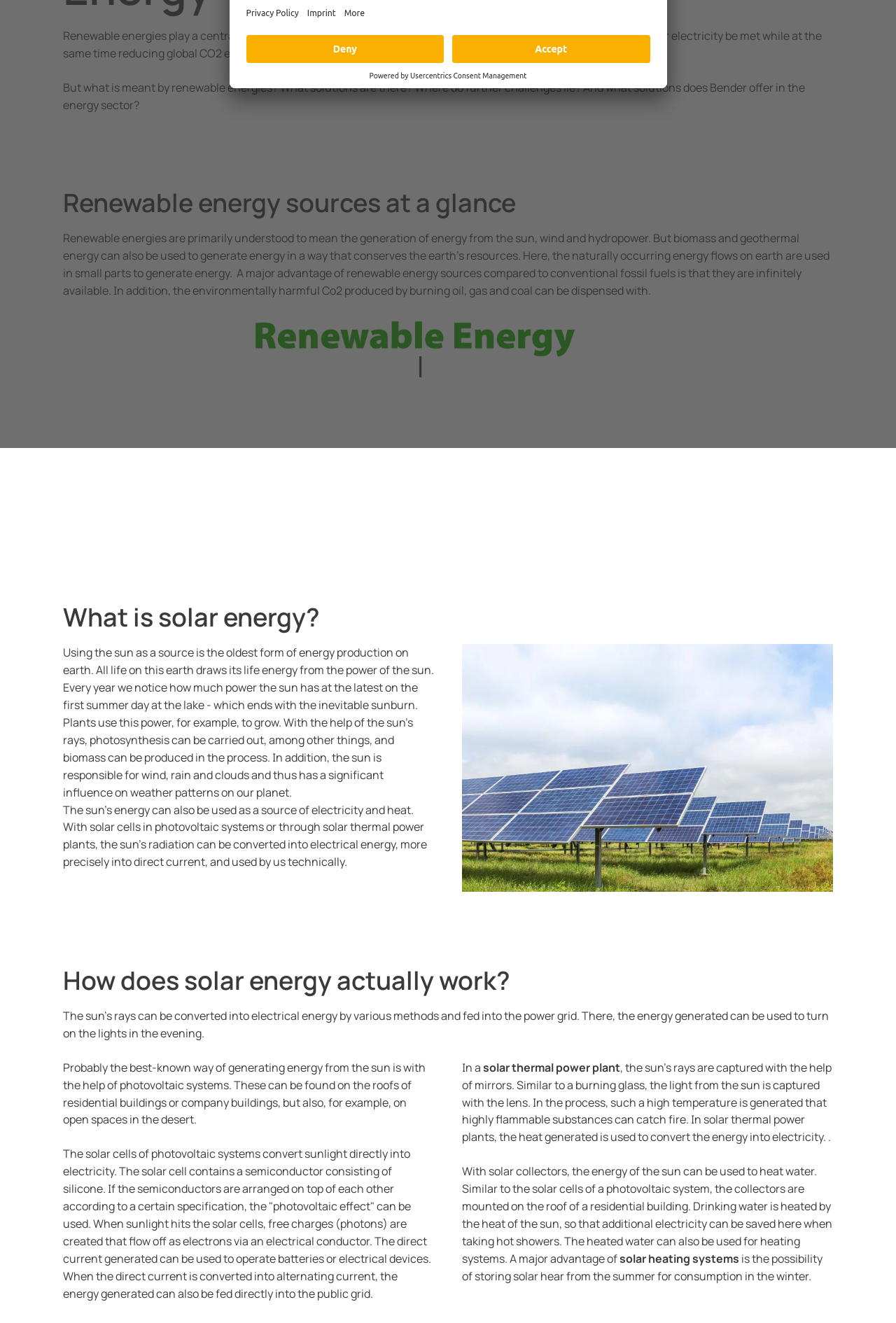Can you find the bounding box coordinates for the UI element given this description: "Usercentrics Consent Management"? Provide the coordinates as four float numbers between 0 and 1: [left, top, right, bottom].

[0.458, 0.054, 0.588, 0.06]